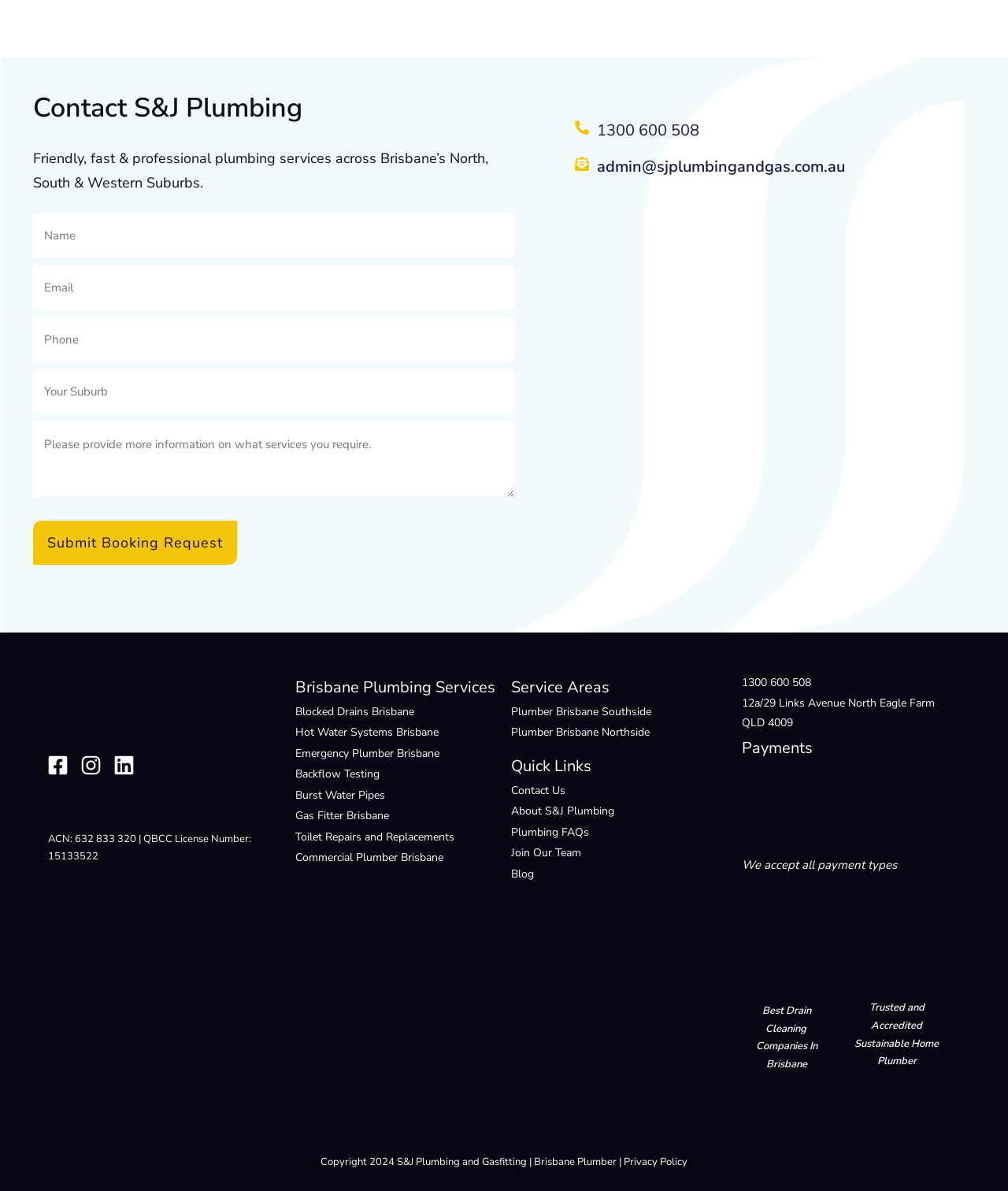What is the company name?
Can you give a detailed and elaborate answer to the question?

The company name can be found in the heading 'Contact S&J Plumbing' at the top of the webpage, and also in the logo image at the top left corner of the webpage.